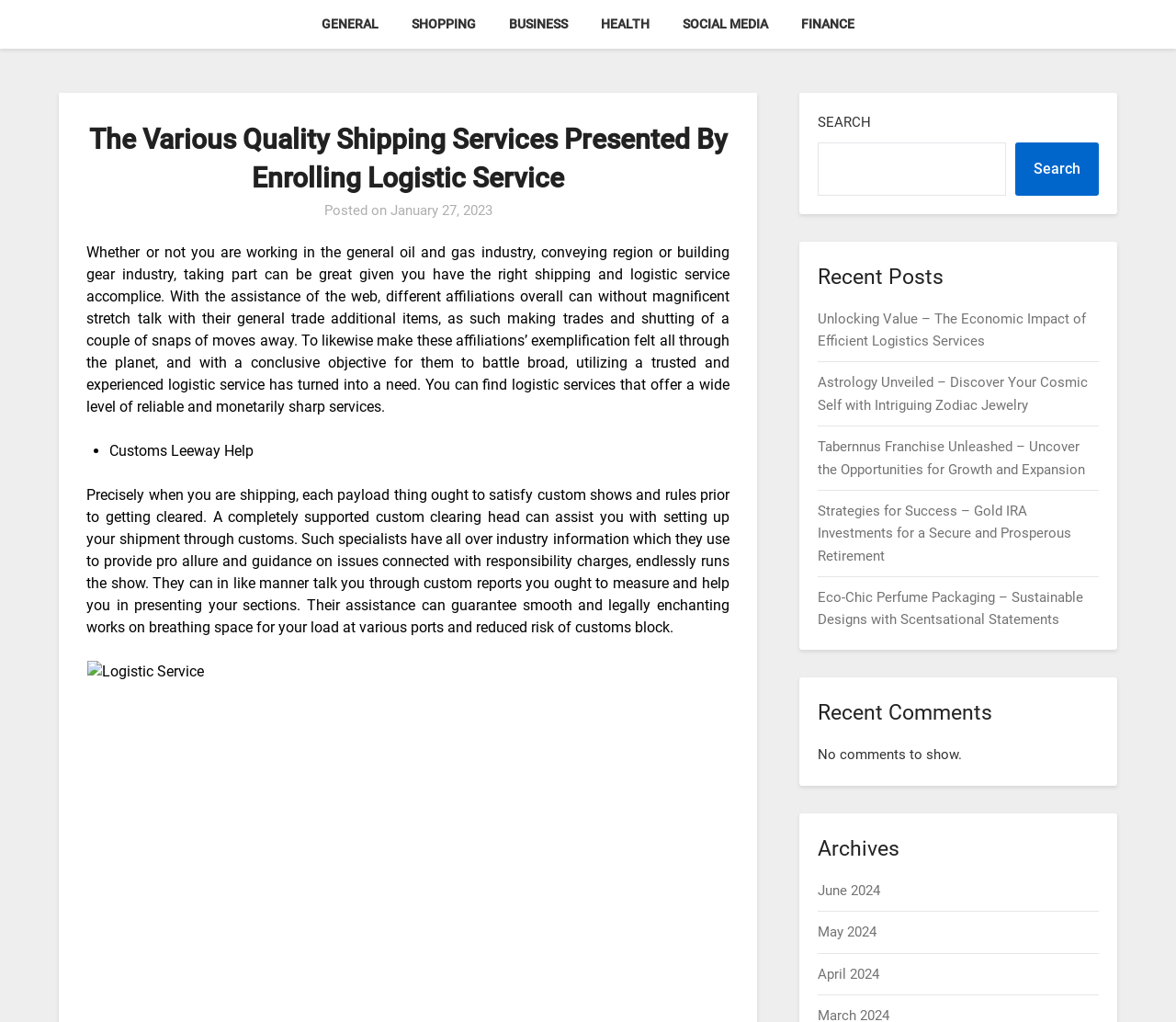What is the purpose of the 'Archives' section?
Your answer should be a single word or phrase derived from the screenshot.

Access past posts